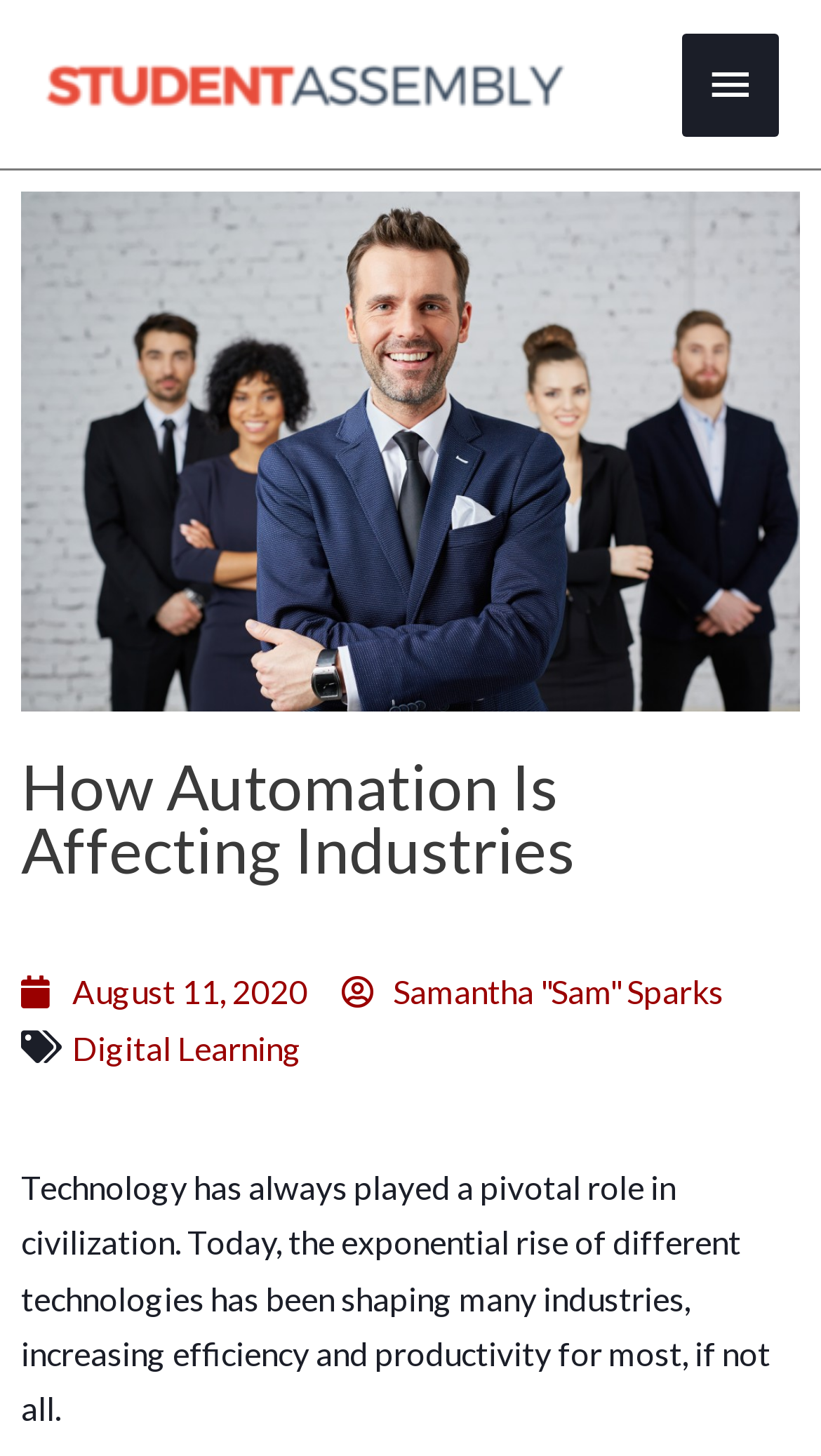Identify the bounding box for the UI element described as: "How To Buy Cheap Cars". Ensure the coordinates are four float numbers between 0 and 1, formatted as [left, top, right, bottom].

None